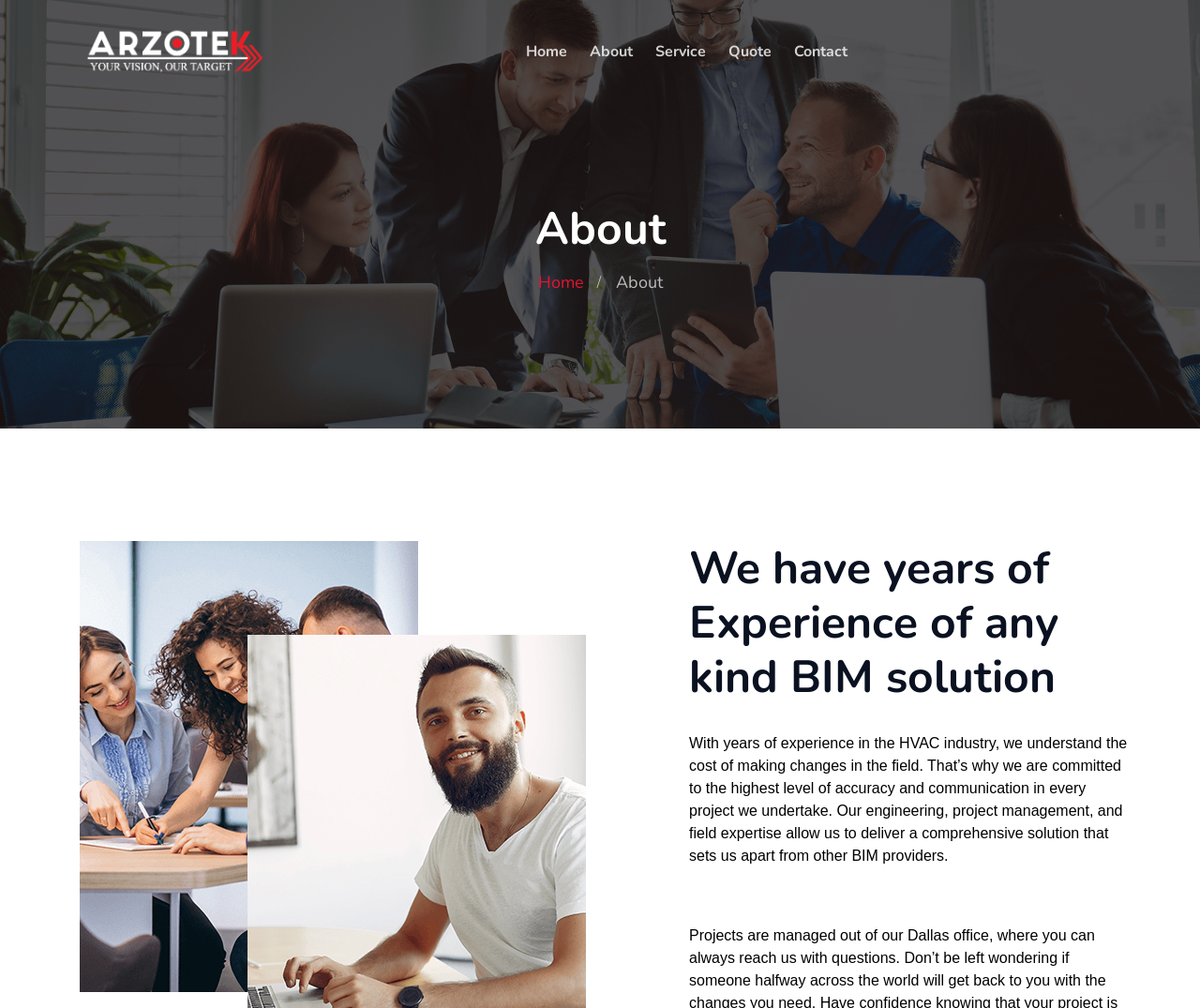What is the purpose of the company's solution?
Answer the question based on the image using a single word or a brief phrase.

To deliver a comprehensive solution